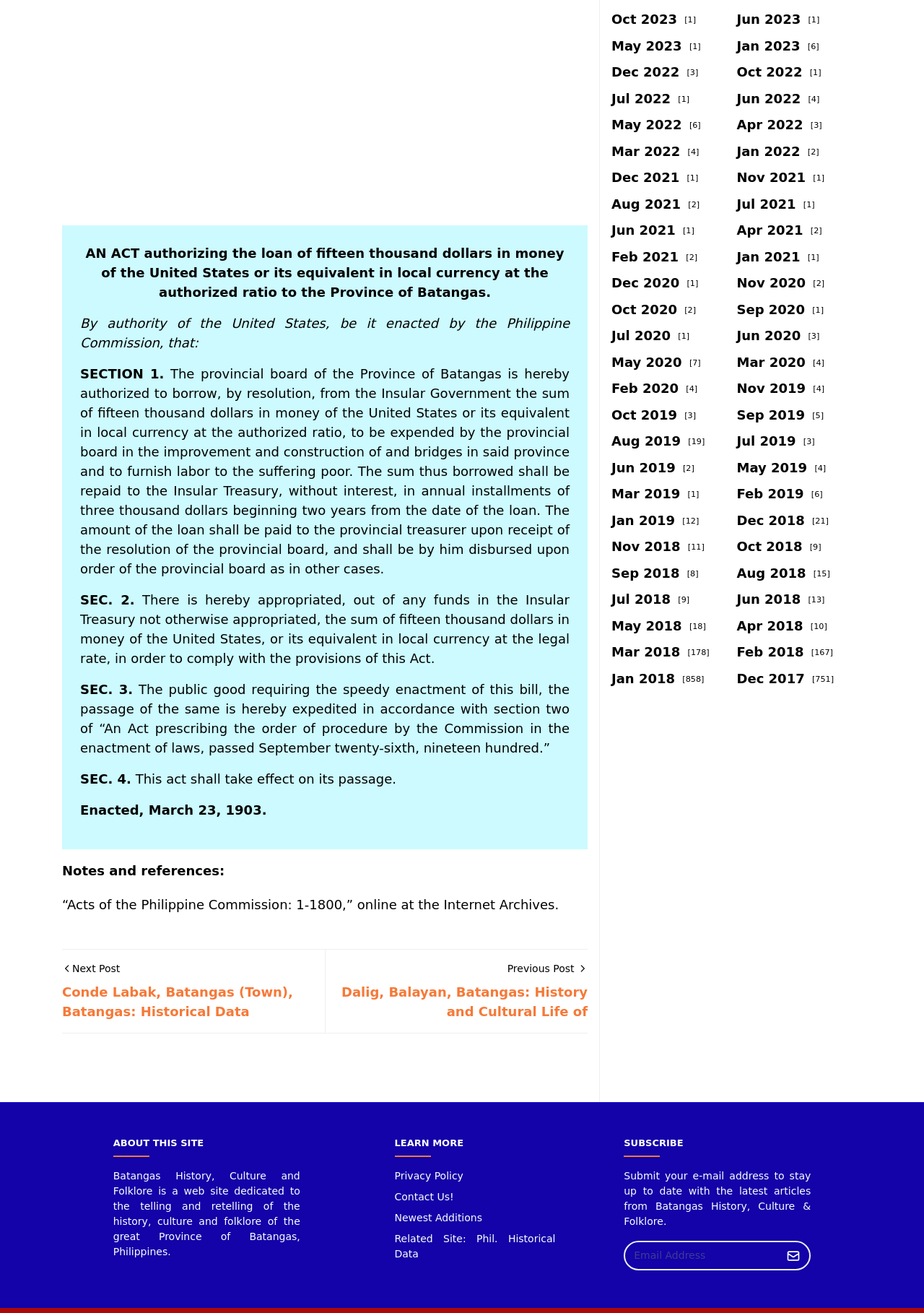Please locate the UI element described by "Privacy Policy" and provide its bounding box coordinates.

[0.427, 0.891, 0.502, 0.9]